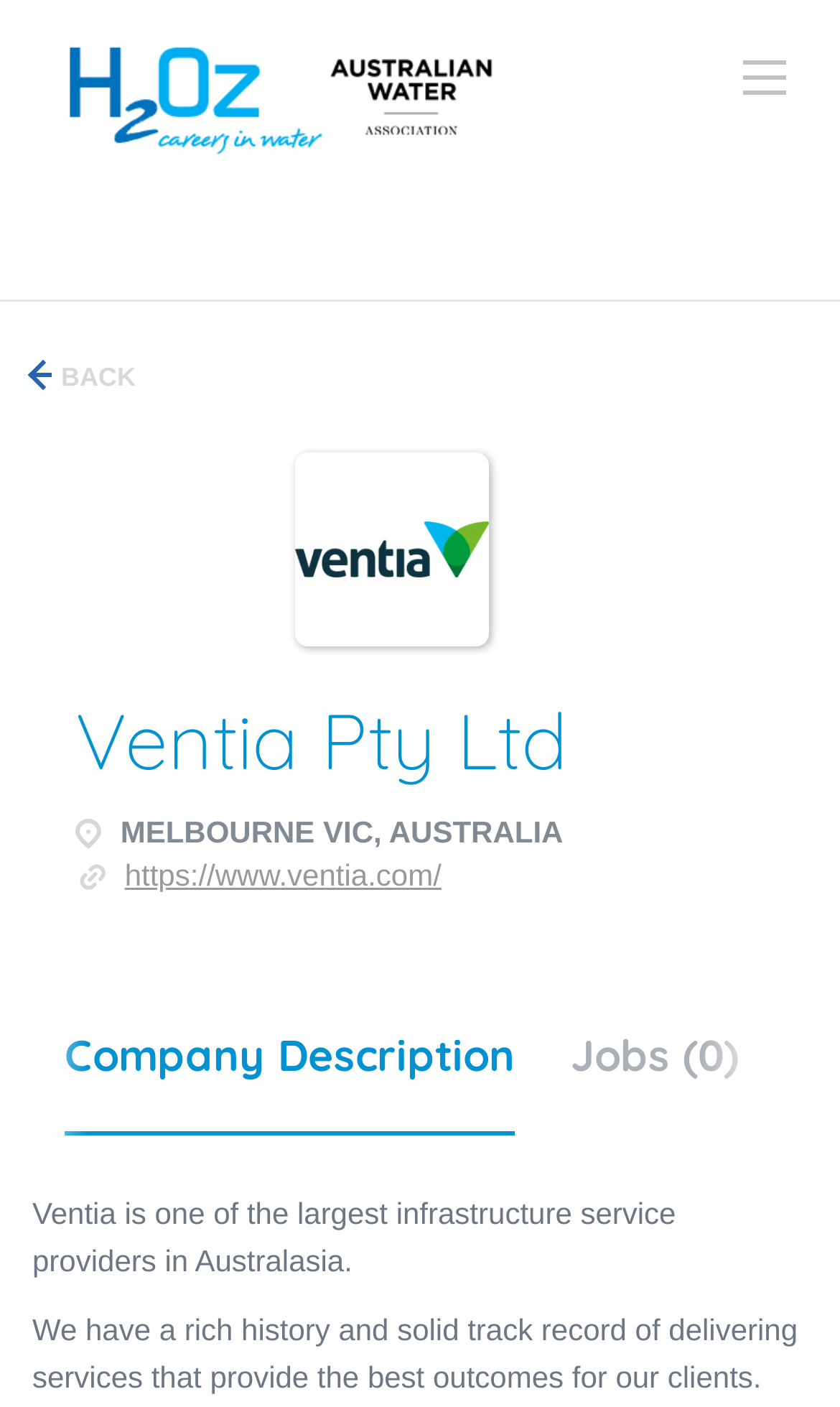Return the bounding box coordinates of the UI element that corresponds to this description: "https://www.ventia.com/". The coordinates must be given as four float numbers in the range of 0 and 1, [left, top, right, bottom].

[0.148, 0.609, 0.526, 0.634]